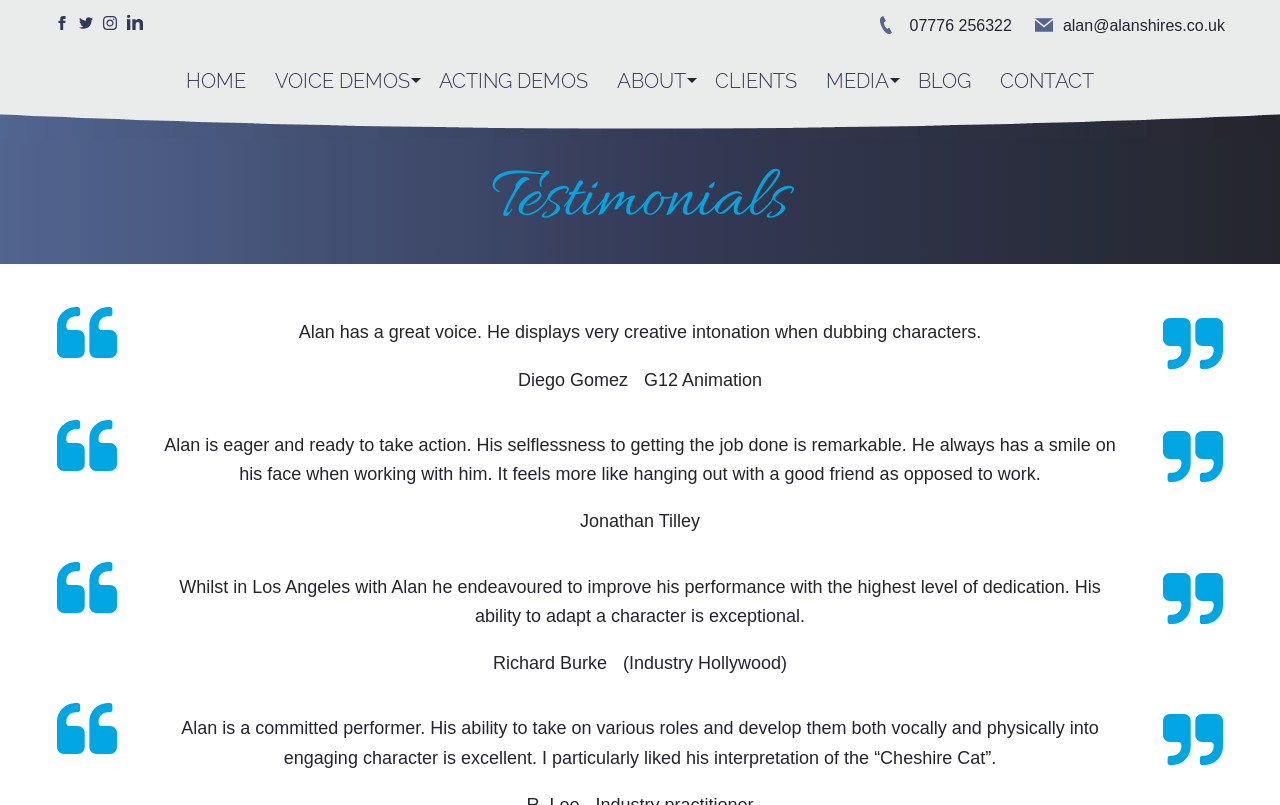How many navigation links are there?
Please ensure your answer to the question is detailed and covers all necessary aspects.

I counted the number of link elements within the navigation element, which are 9. They are HOME, VOICE DEMOS, ACTING DEMOS, ABOUT, CLIENTS, MEDIA, BLOG, CONTACT, and three Submenu buttons.